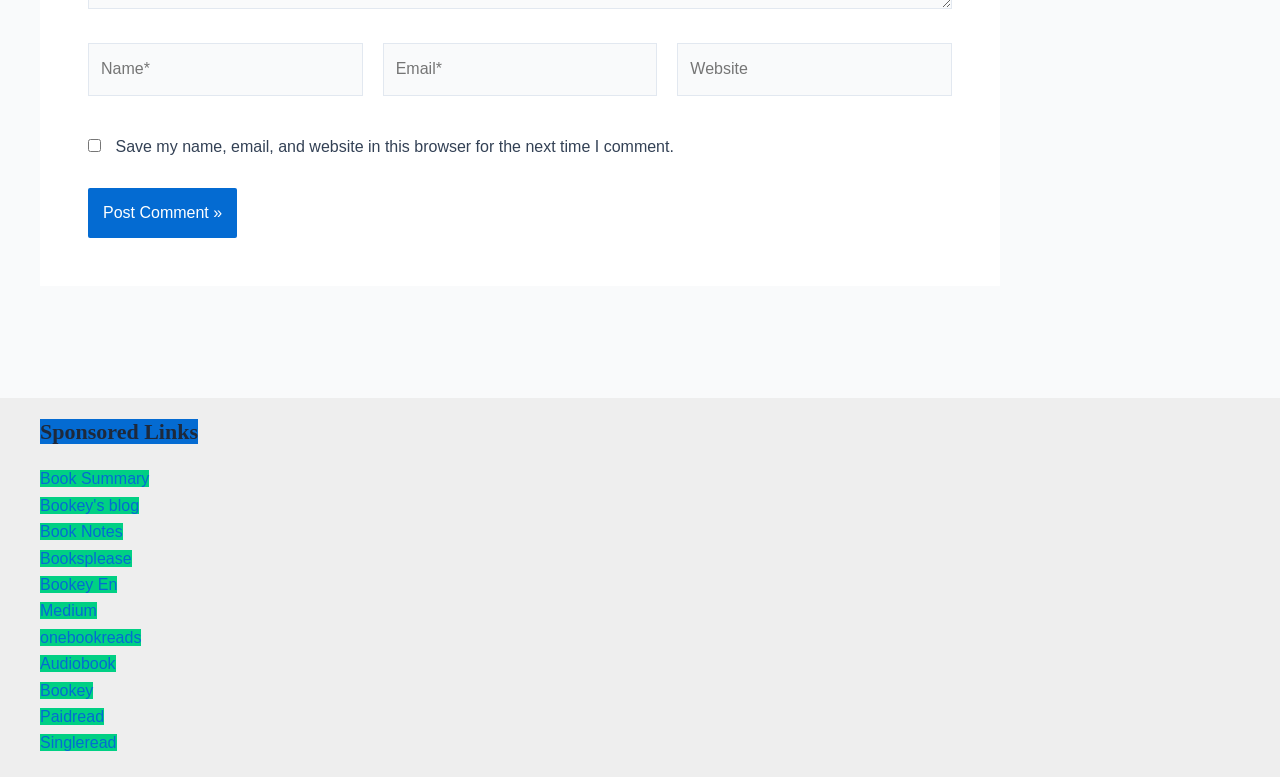Using the information in the image, give a detailed answer to the following question: How many links are there in the footer?

There are 10 links in the footer section of the webpage, which are 'Book Summary', 'Bookey's blog', 'Book Notes', 'Booksplease', 'Bookey En', 'Medium', 'onebookreads', 'Audiobook', 'Bookey', and 'Paidread'.